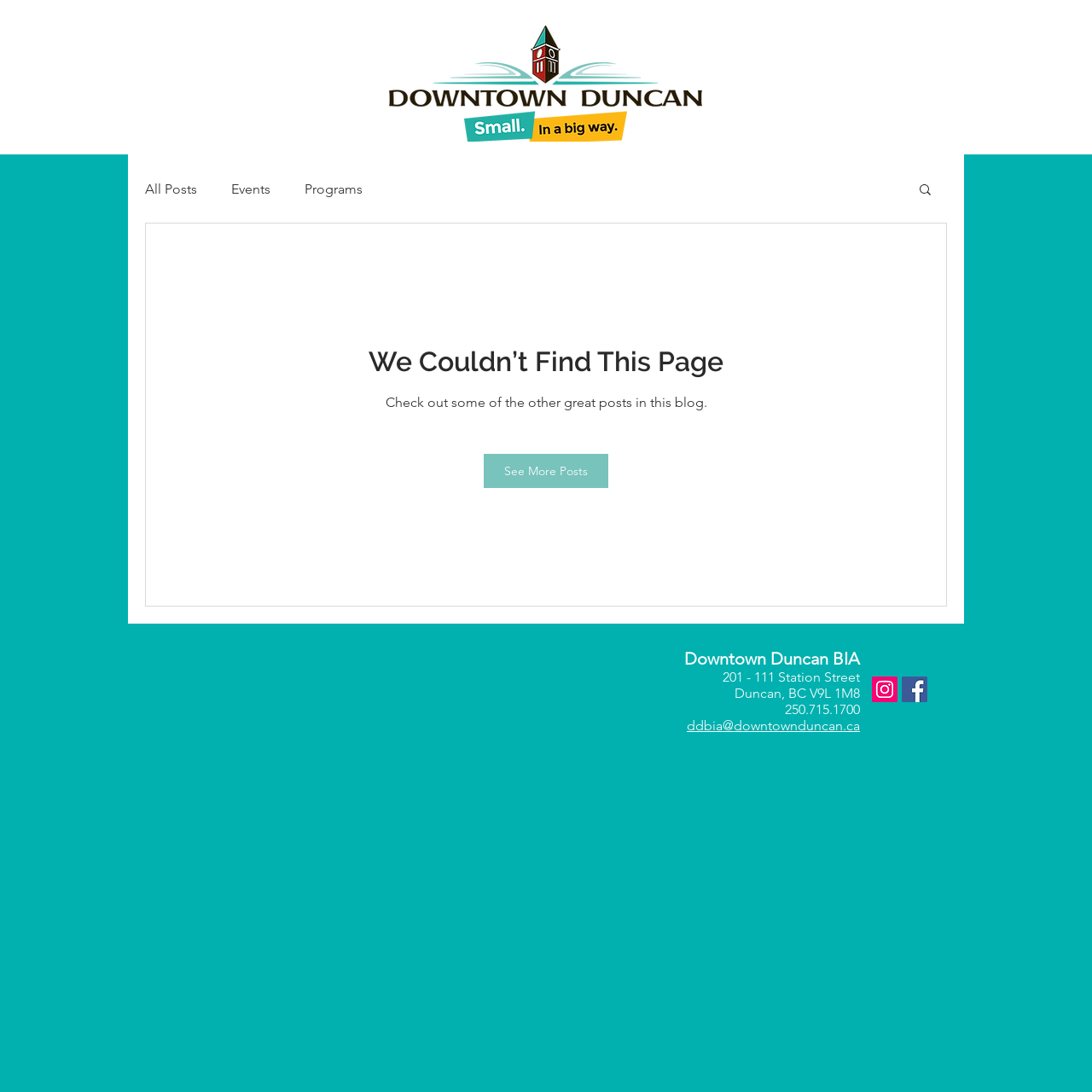What is the address of Downtown Duncan BIA?
Refer to the screenshot and deliver a thorough answer to the question presented.

The StaticText elements with descriptions '201 - 111 Station Street', 'Duncan, BC V9L 1M8' are displayed on the page, indicating the address of Downtown Duncan BIA.